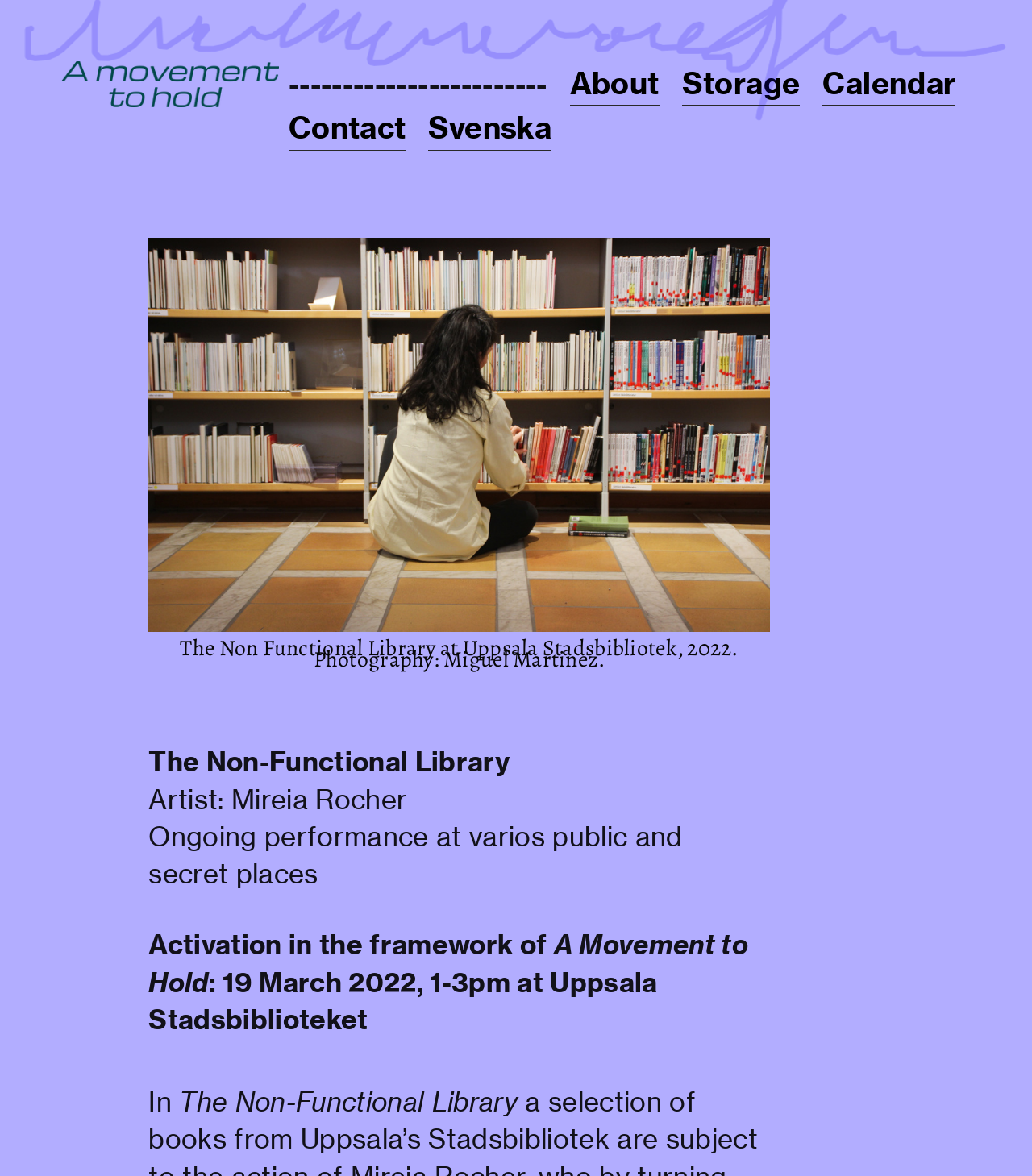Find the main header of the webpage and produce its text content.

The Non-Functional Library
Artist: Mireia Rocher
Ongoing performance at varios public and secret places